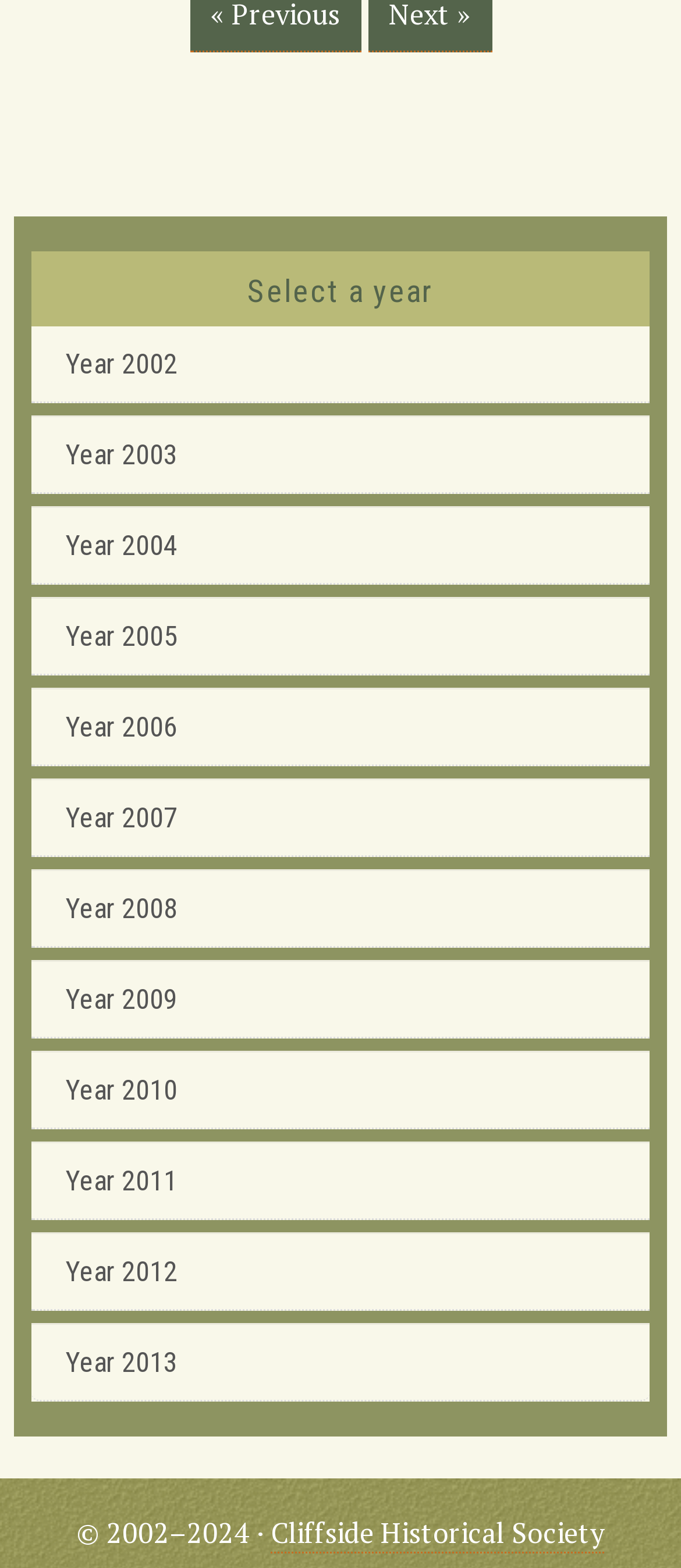Please identify the bounding box coordinates of the region to click in order to complete the task: "click the share button". The coordinates must be four float numbers between 0 and 1, specified as [left, top, right, bottom].

None